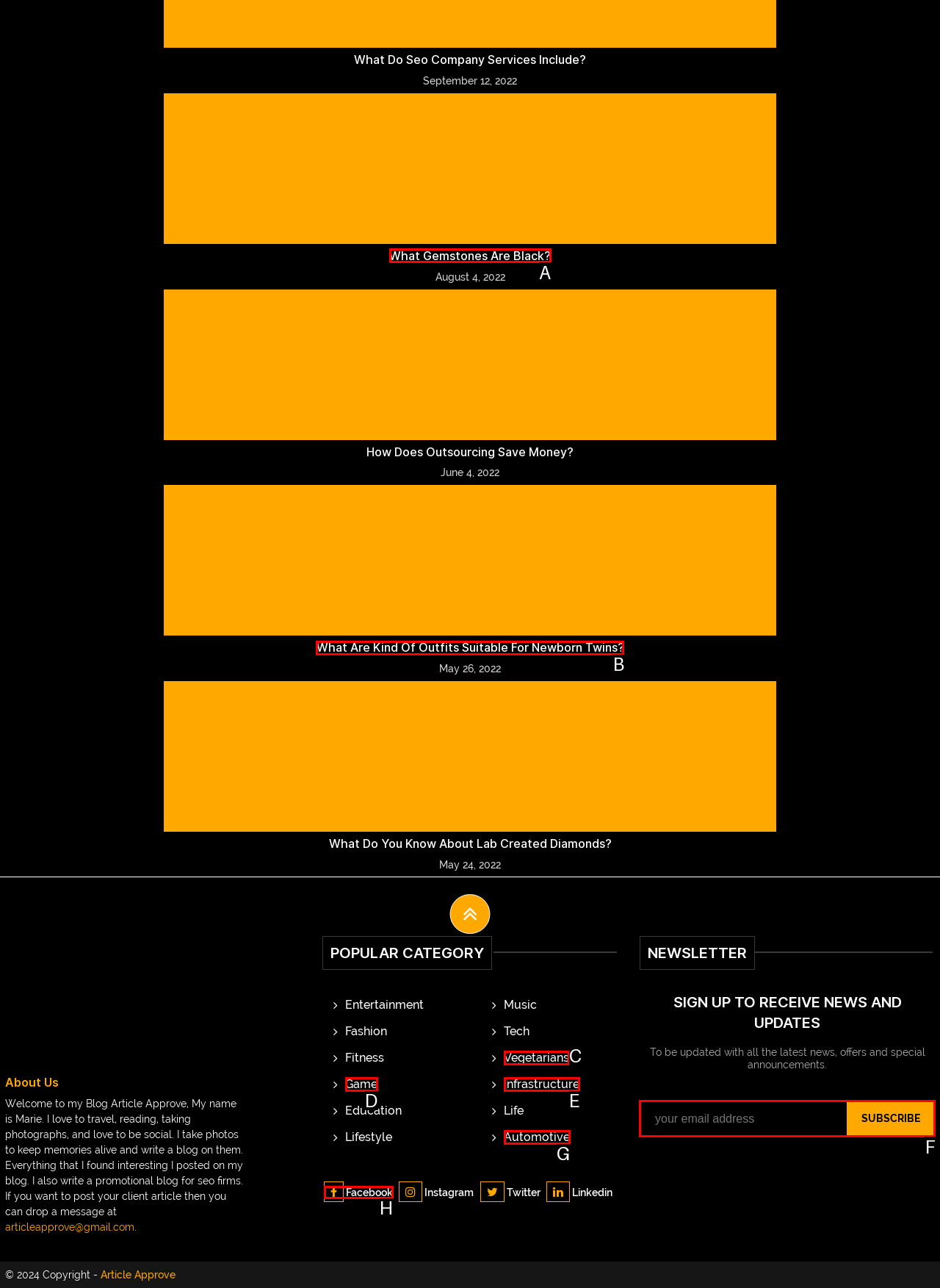Select the correct HTML element to complete the following task: Enter email address in the newsletter textbox
Provide the letter of the choice directly from the given options.

F